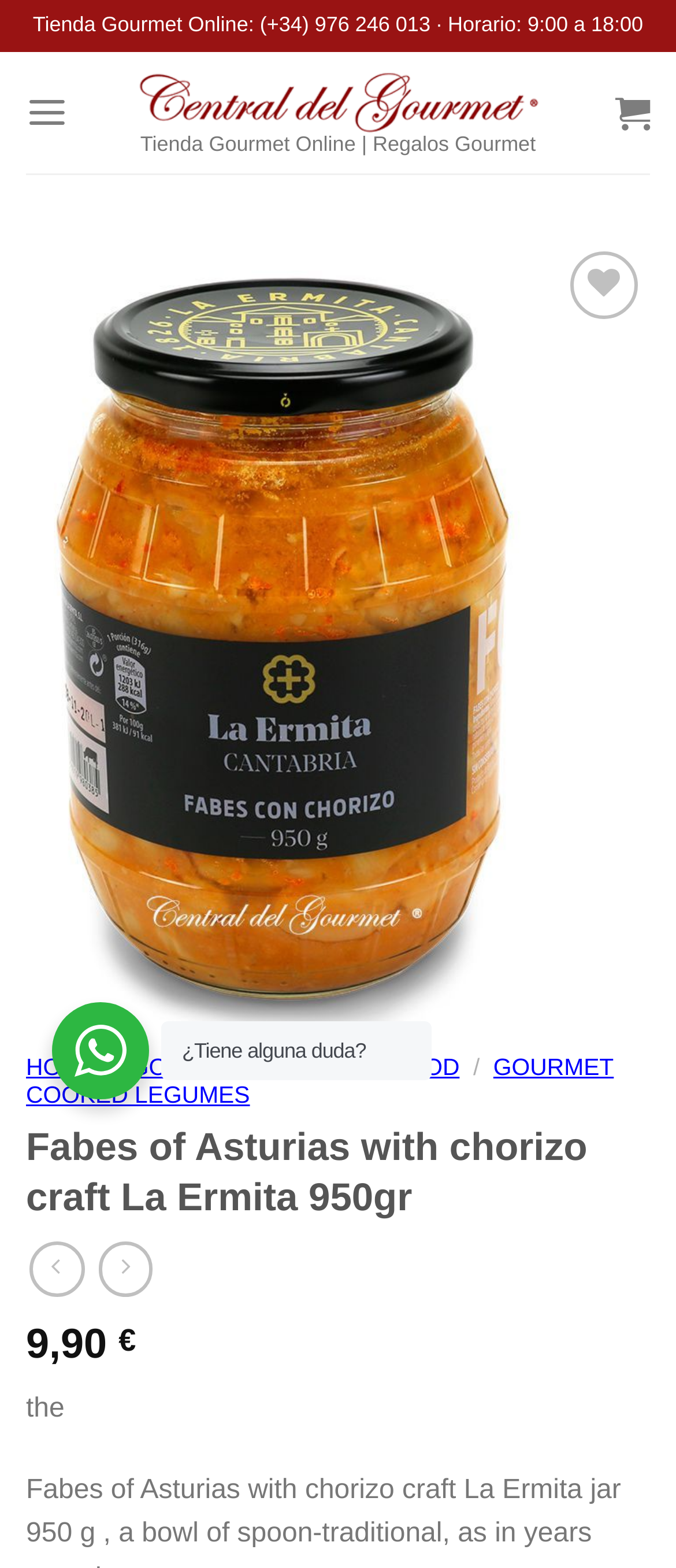Locate the bounding box coordinates of the clickable area needed to fulfill the instruction: "Expand Cutscenes".

None